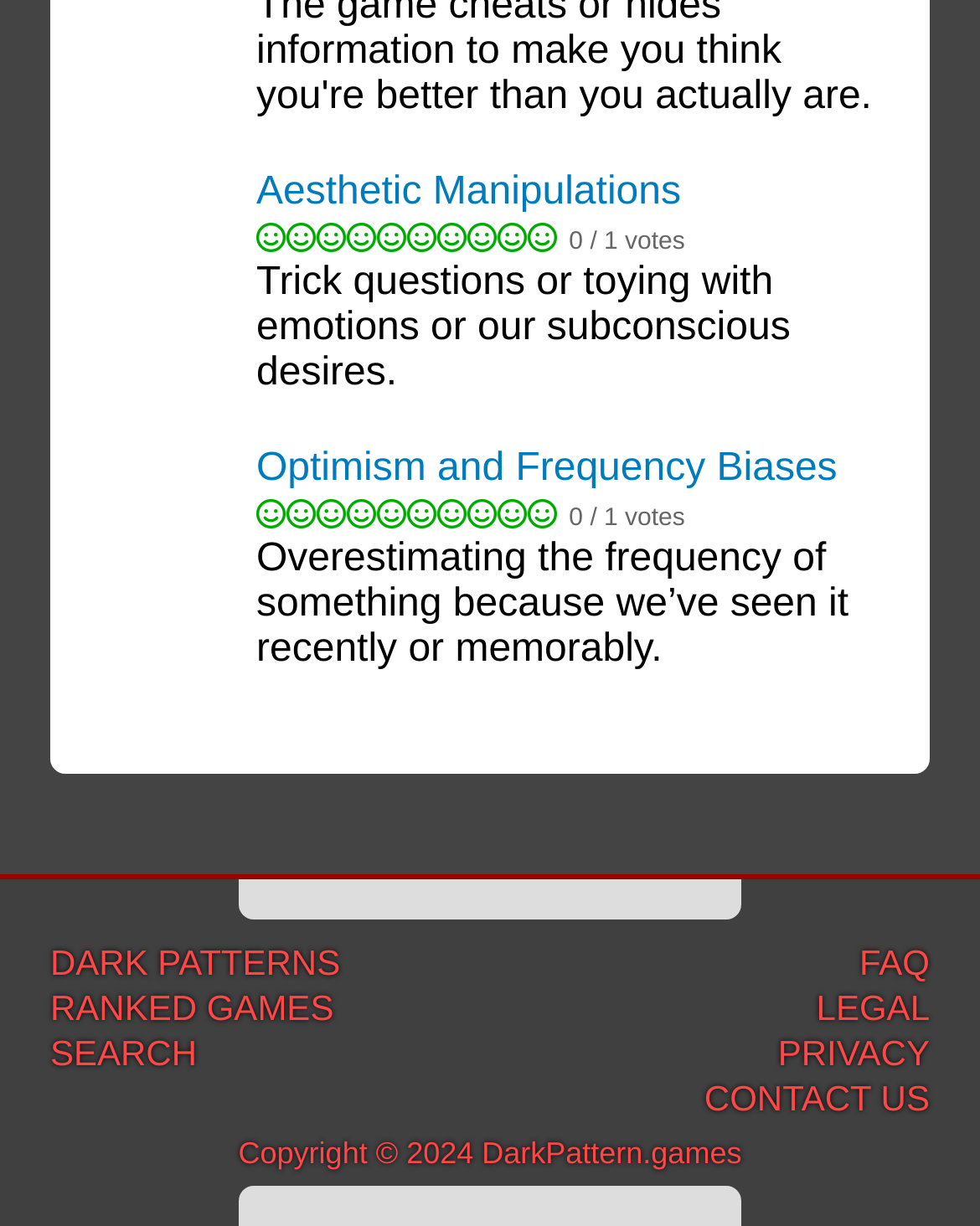Based on the element description Ranked Games, identify the bounding box of the UI element in the given webpage screenshot. The coordinates should be in the format (top-left x, top-left y, bottom-right x, bottom-right y) and must be between 0 and 1.

[0.051, 0.805, 0.341, 0.838]